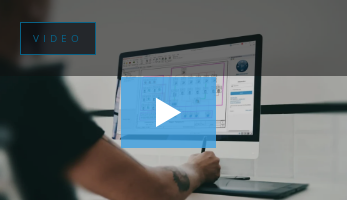What type of training is this image likely from?
Provide a comprehensive and detailed answer to the question.

The image is likely part of instructional material, and the presence of a 'VIDEO' label overlayed on the image suggests that it is part of a video presentation. The content of the image, showcasing the use of 3DEXPERIENCE Electrical Schematic Designer software, indicates that it is likely from a training program focused on teaching users how to effectively create and manage electrical CAD documents.